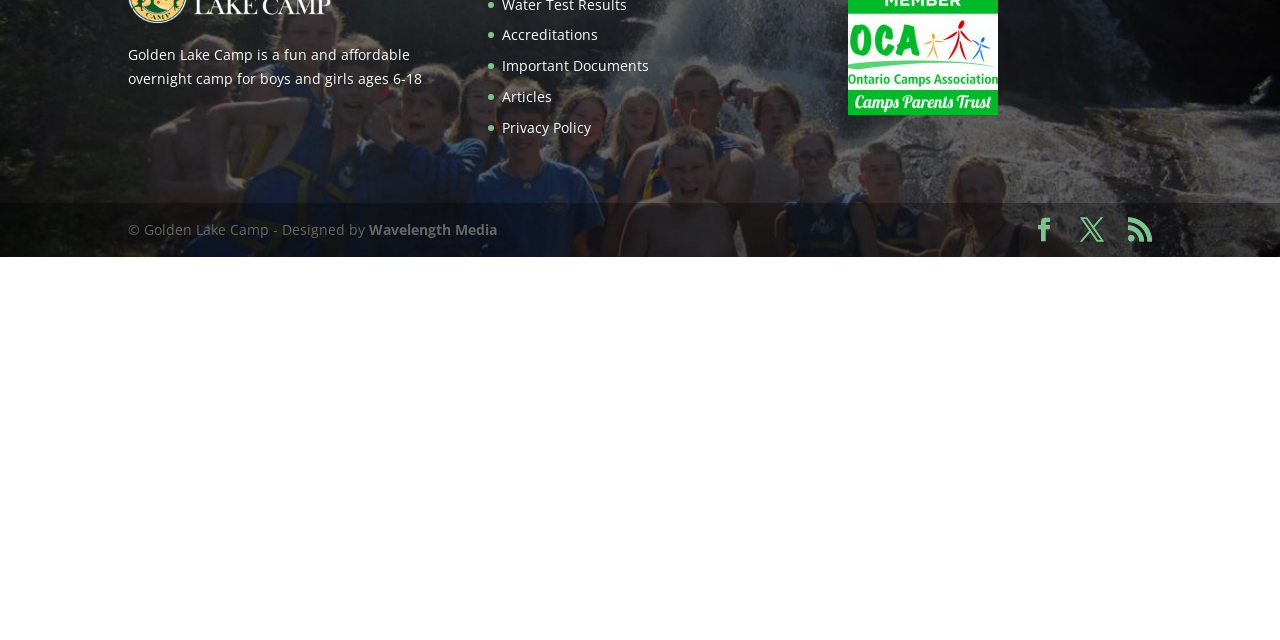Determine the bounding box of the UI element mentioned here: "Accreditations". The coordinates must be in the format [left, top, right, bottom] with values ranging from 0 to 1.

[0.392, 0.04, 0.467, 0.069]